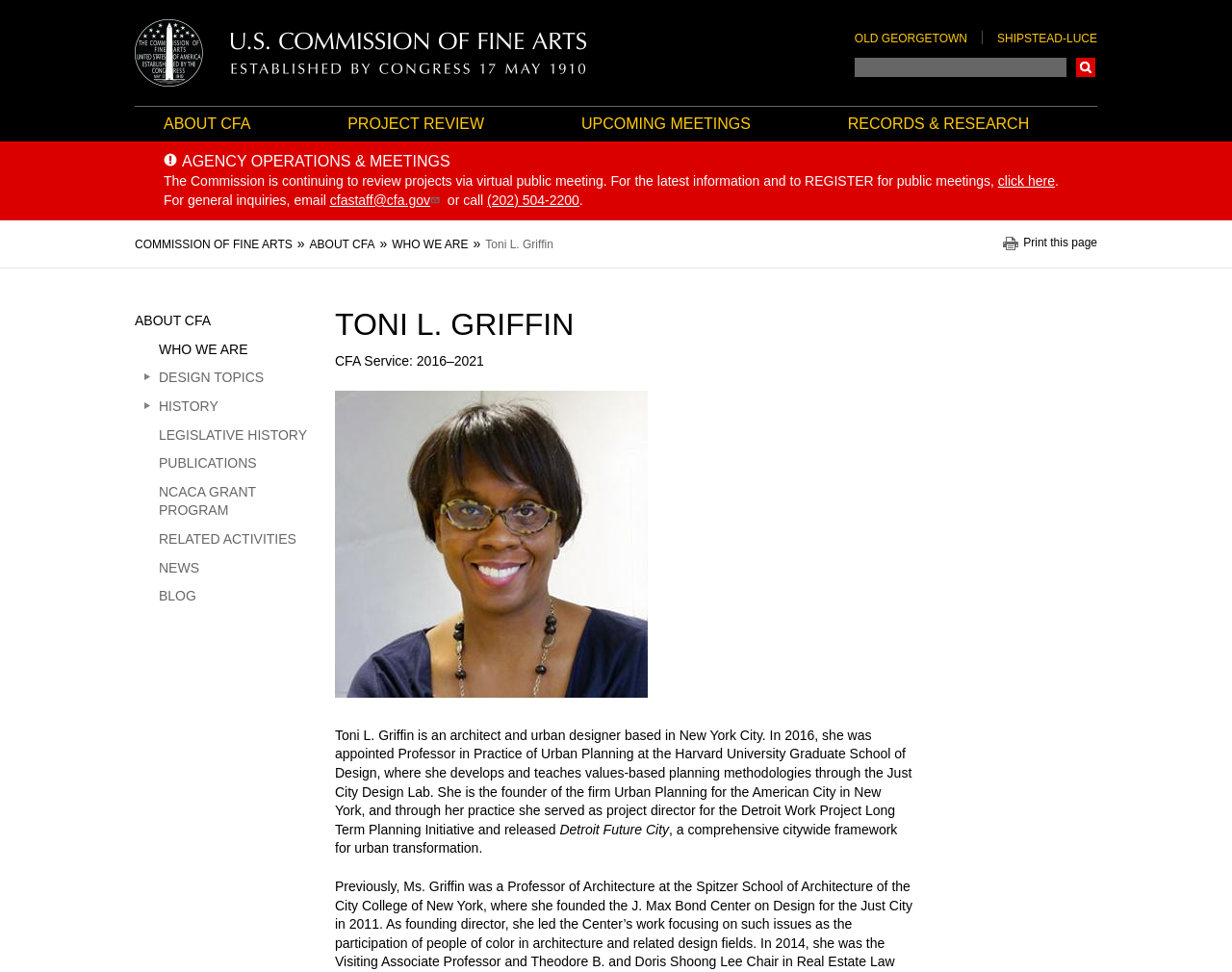Please identify the coordinates of the bounding box for the clickable region that will accomplish this instruction: "Go to Commission of Fine Arts Homepage".

[0.109, 0.02, 0.477, 0.089]